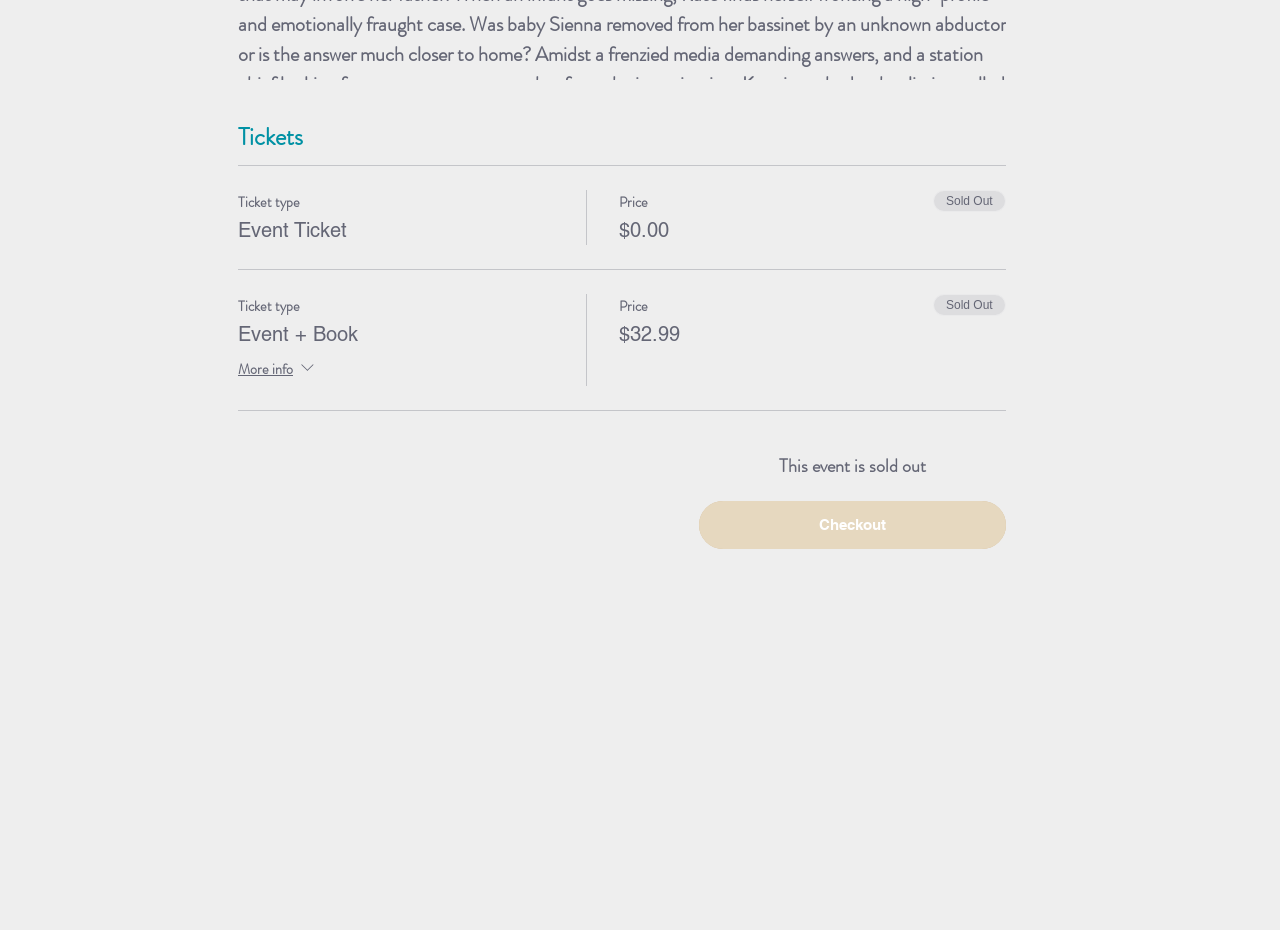Bounding box coordinates should be in the format (top-left x, top-left y, bottom-right x, bottom-right y) and all values should be floating point numbers between 0 and 1. Determine the bounding box coordinate for the UI element described as: 01:48

None